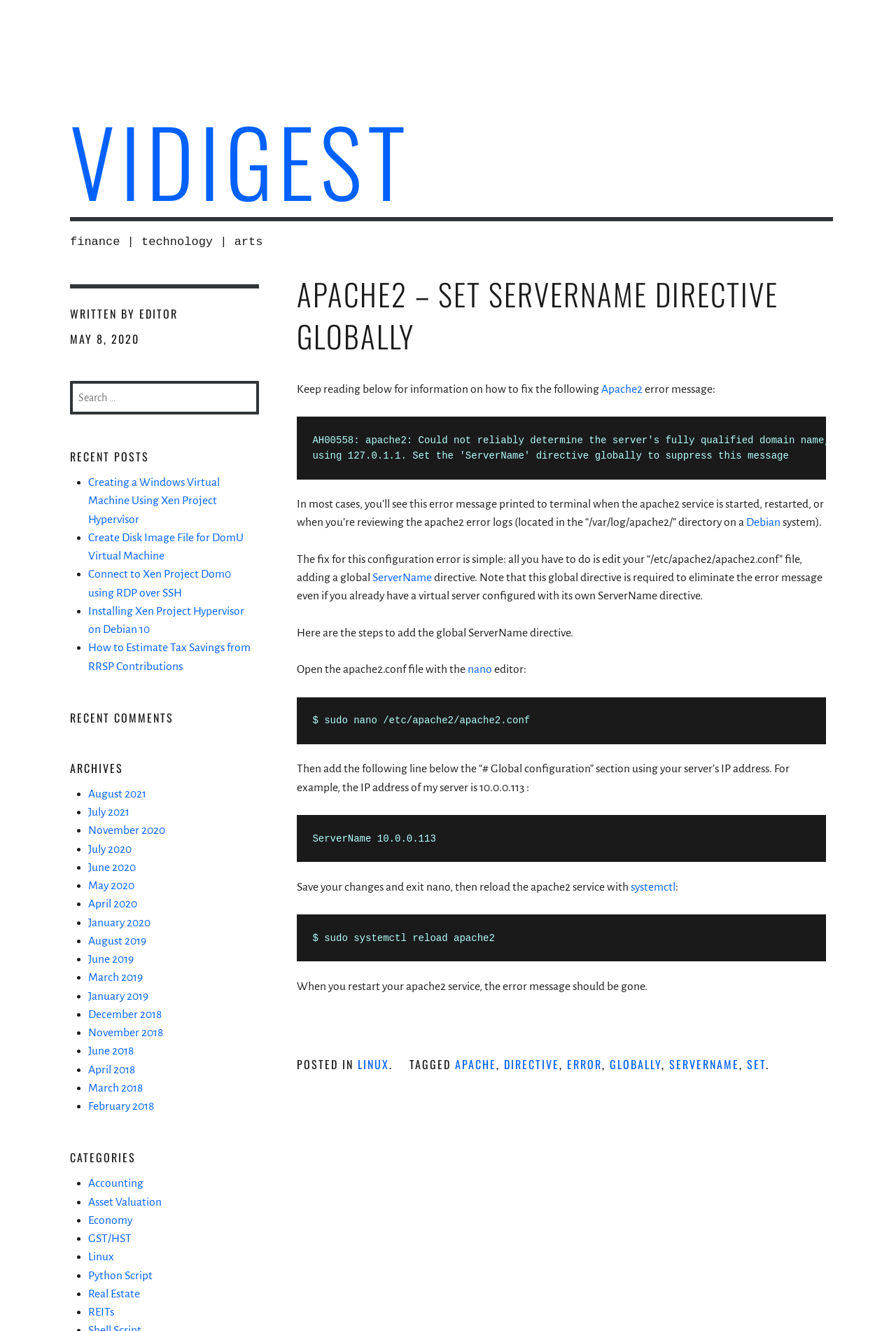Create an elaborate caption for the webpage.

This webpage is about setting the ServerName directive globally in Apache2. At the top, there is a link to "Skip to content" and a heading that reads "VIDIGEST" with a link to the same name. Below that, there is a heading that says "finance | technology | arts" with a "WRITTEN BY" label, a link to the author "EDITOR", and a timestamp "MAY 8, 2020".

The main content of the page is divided into sections. The first section has a heading "APACHE2 – SET SERVERNAME DIRECTIVE GLOBALLY" and explains the error message that appears when the apache2 service is started or restarted. The text describes how to fix this error by editing the "/etc/apache2/apache2.conf" file and adding a global ServerName directive.

The instructions are provided in a step-by-step manner, with code snippets and explanations. The user is guided to open the apache2.conf file with a nano editor, add the ServerName directive, save the changes, and reload the apache2 service.

At the bottom of the page, there is a footer section with links to related posts, including "LINUX", "APACHE", "DIRECTIVE", "ERROR", "GLOBALLY", "SERVERNAME", and "SET". There is also a search bar and a section for recent posts, recent comments, and archives. The archives section lists links to posts from different months, from August 2021 to August 2019.